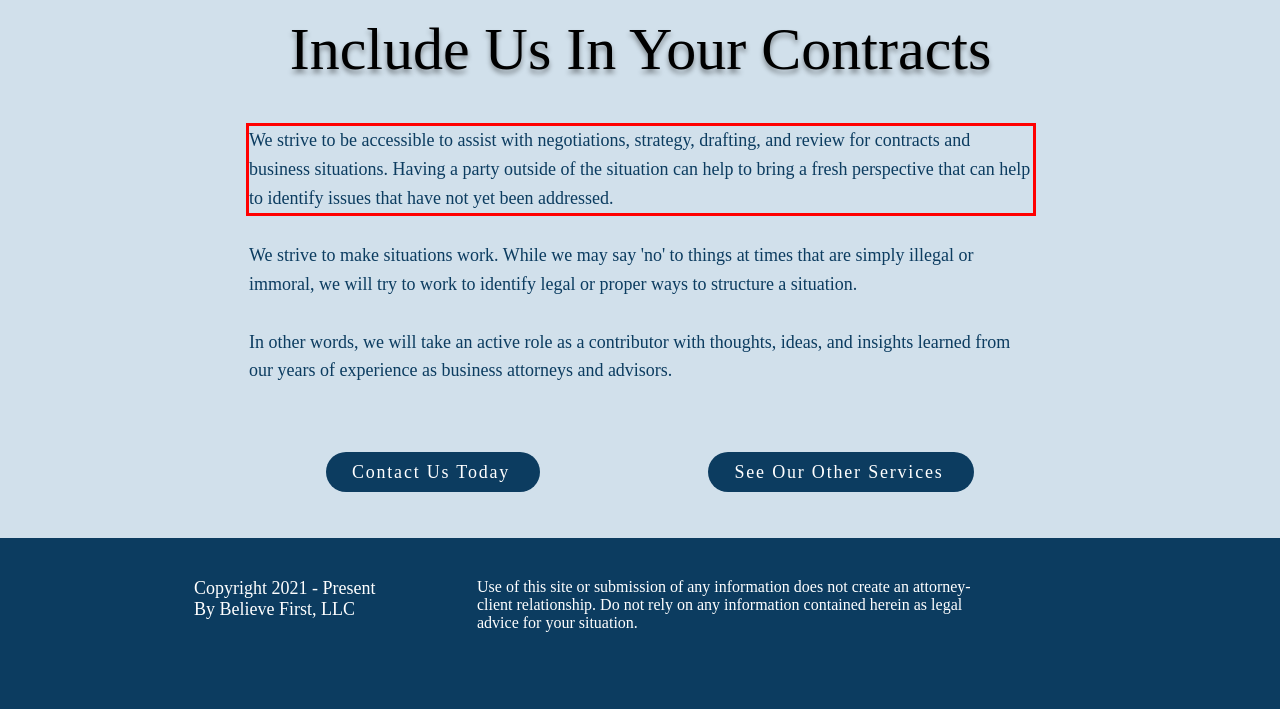Look at the webpage screenshot and recognize the text inside the red bounding box.

We strive to be accessible to assist with negotiations, strategy, drafting, and review for contracts and business situations. Having a party outside of the situation can help to bring a fresh perspective that can help to identify issues that have not yet been addressed.